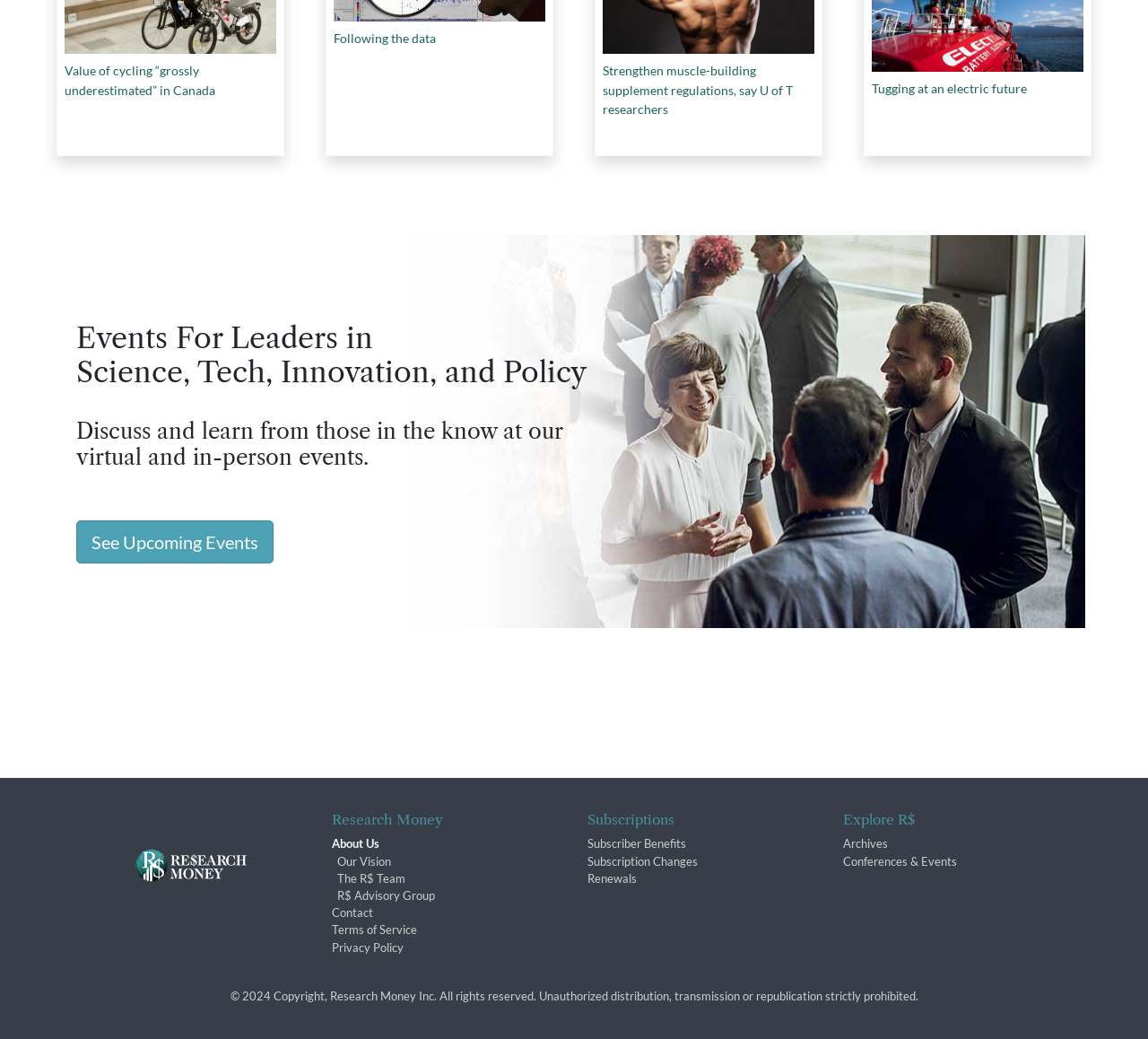Pinpoint the bounding box coordinates of the area that should be clicked to complete the following instruction: "View subscriber benefits". The coordinates must be given as four float numbers between 0 and 1, i.e., [left, top, right, bottom].

[0.512, 0.805, 0.598, 0.819]